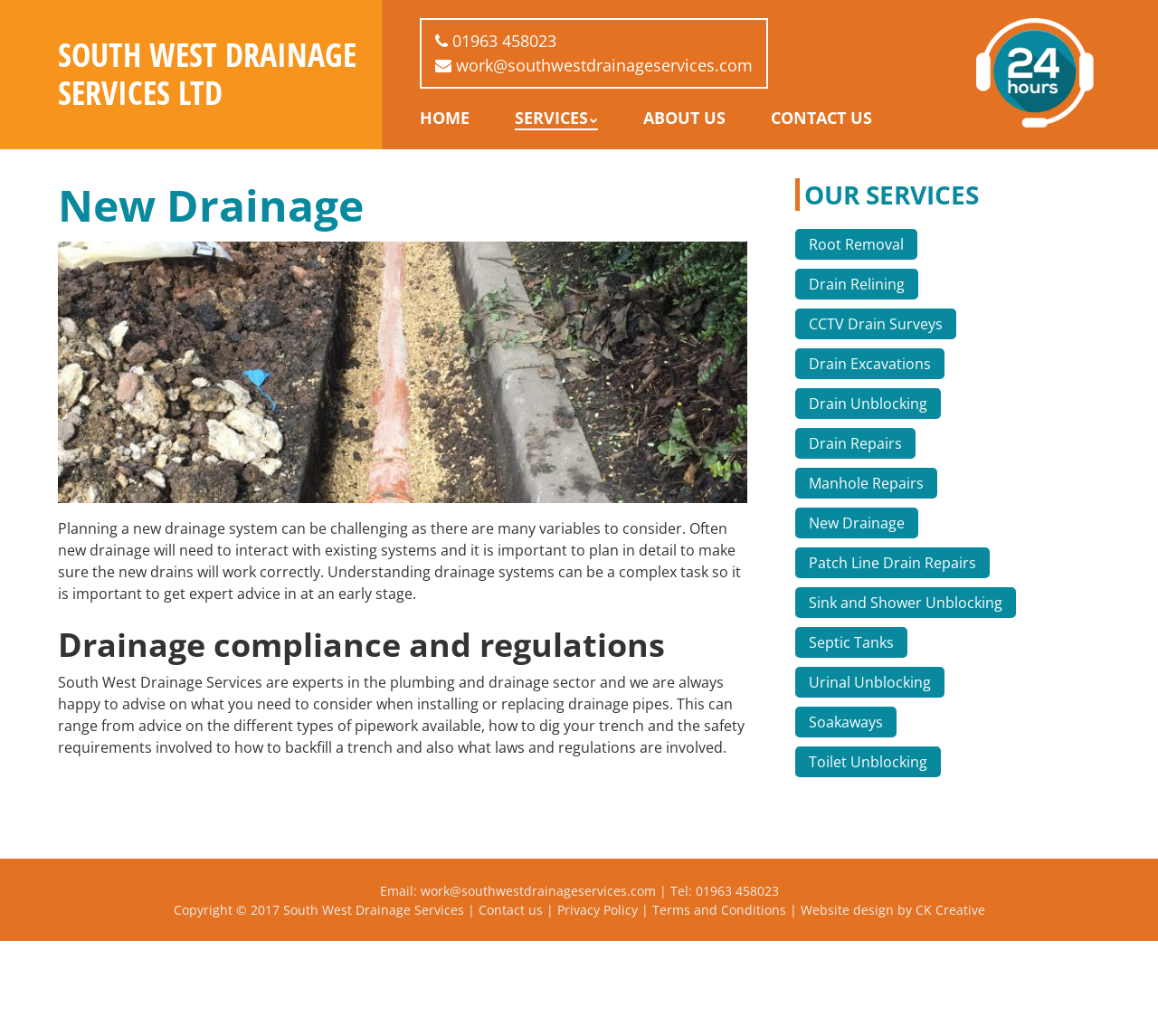Pinpoint the bounding box coordinates of the element to be clicked to execute the instruction: "Click on the 'SERVICES' link".

[0.445, 0.103, 0.516, 0.126]